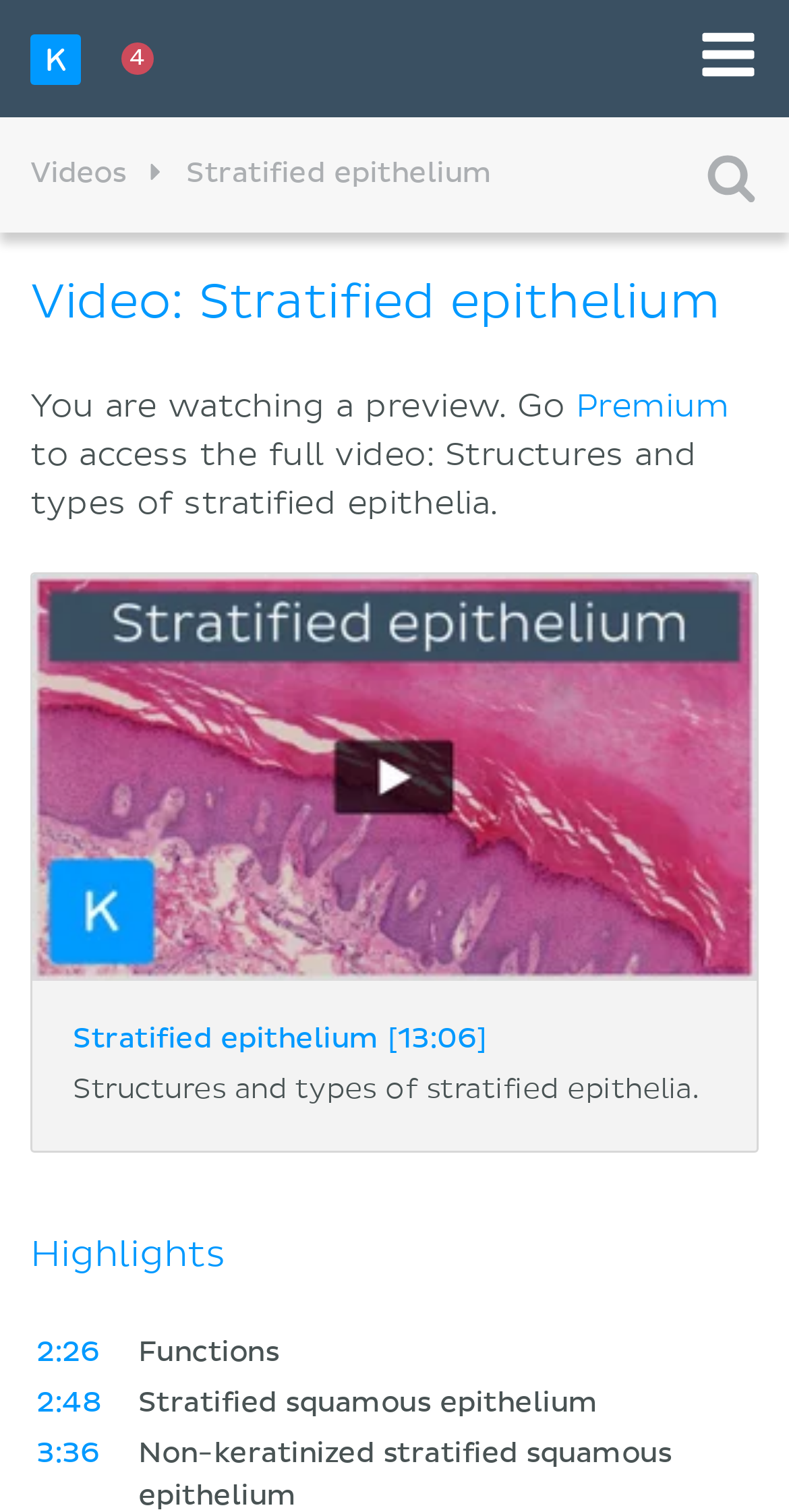Please determine the main heading text of this webpage.

Video: Stratified epithelium